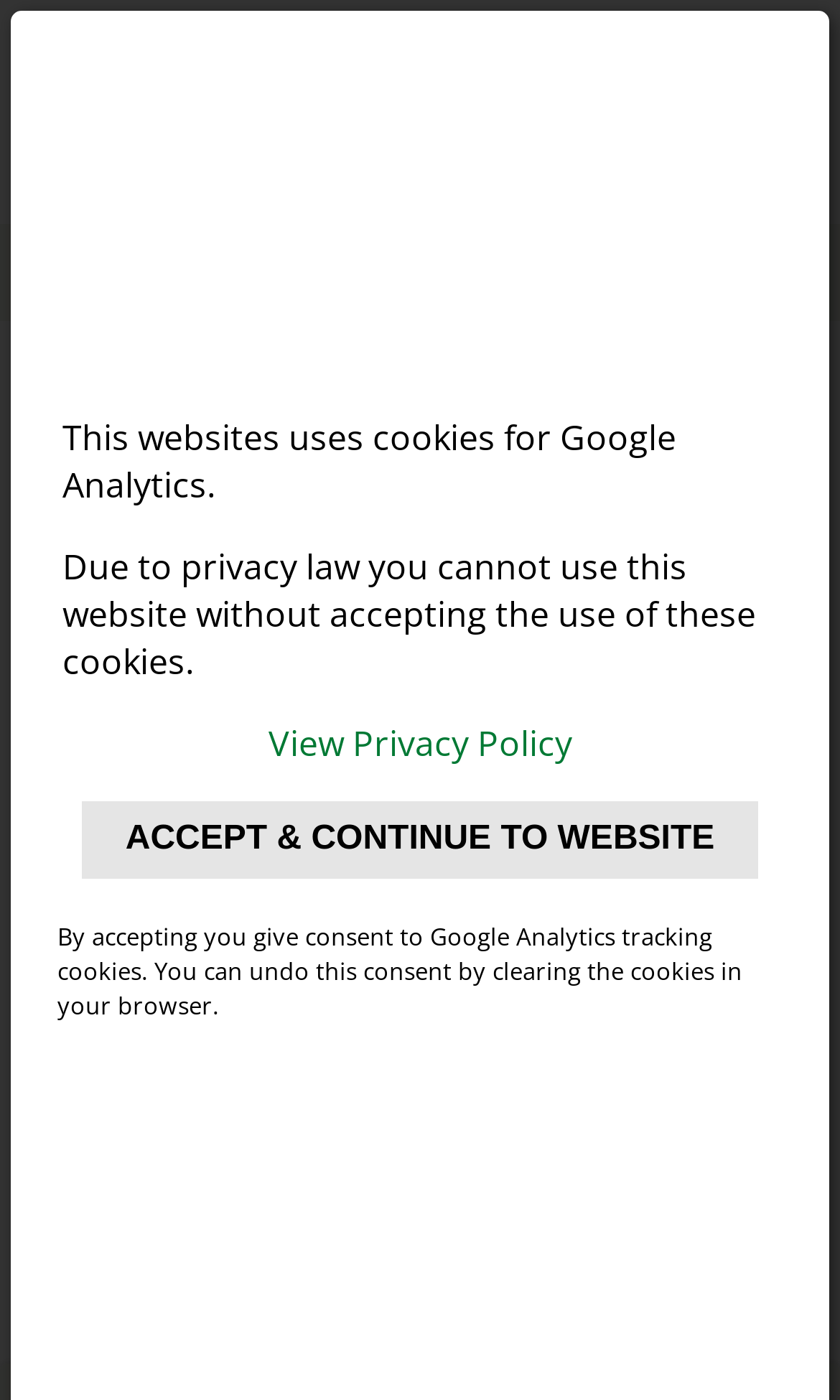What is the purpose of the 'FILTERS' button?
Refer to the screenshot and respond with a concise word or phrase.

Unknown